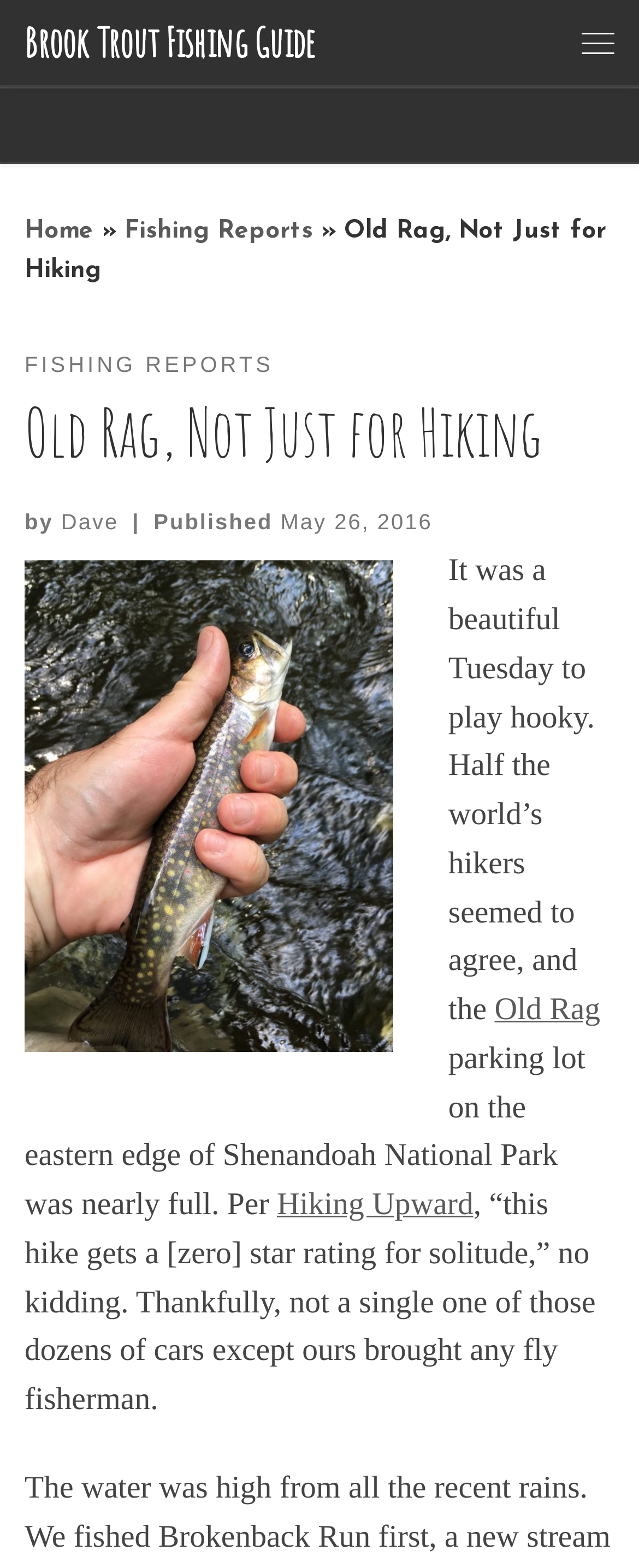Give a one-word or phrase response to the following question: What is the date of the article?

May 26, 2016